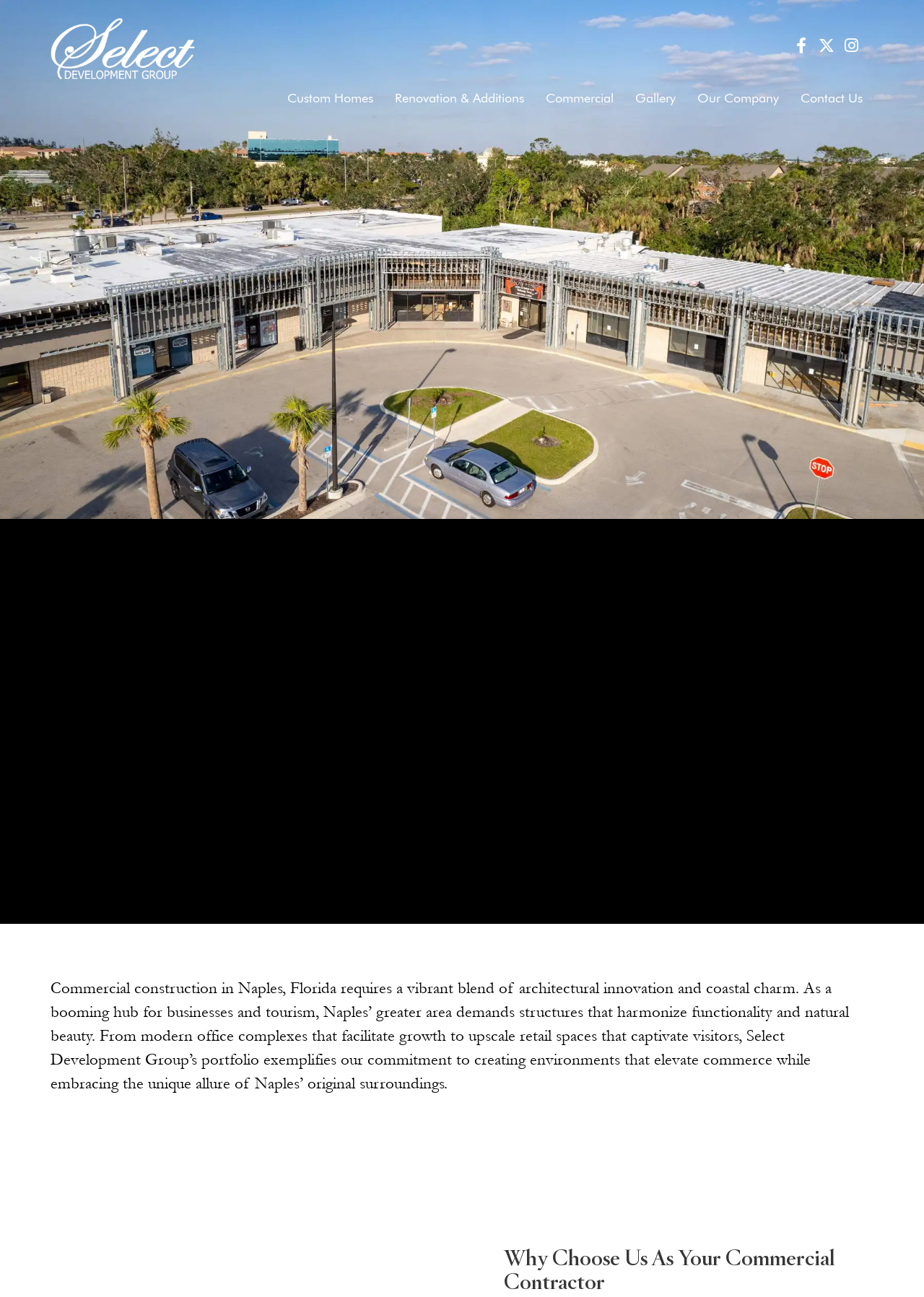Please provide the bounding box coordinates for the element that needs to be clicked to perform the following instruction: "View the company's gallery". The coordinates should be given as four float numbers between 0 and 1, i.e., [left, top, right, bottom].

[0.688, 0.048, 0.731, 0.104]